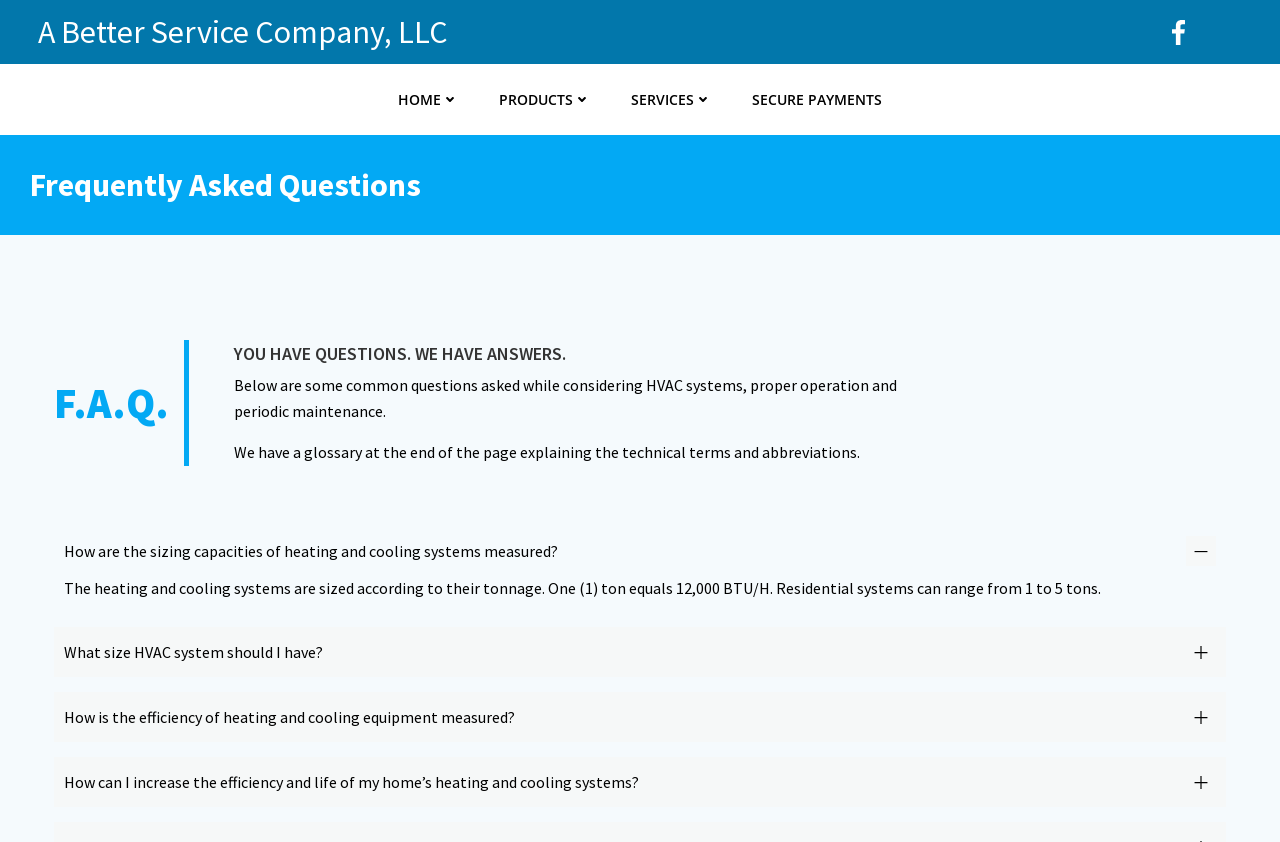Identify and extract the main heading from the webpage.

Frequently Asked Questions